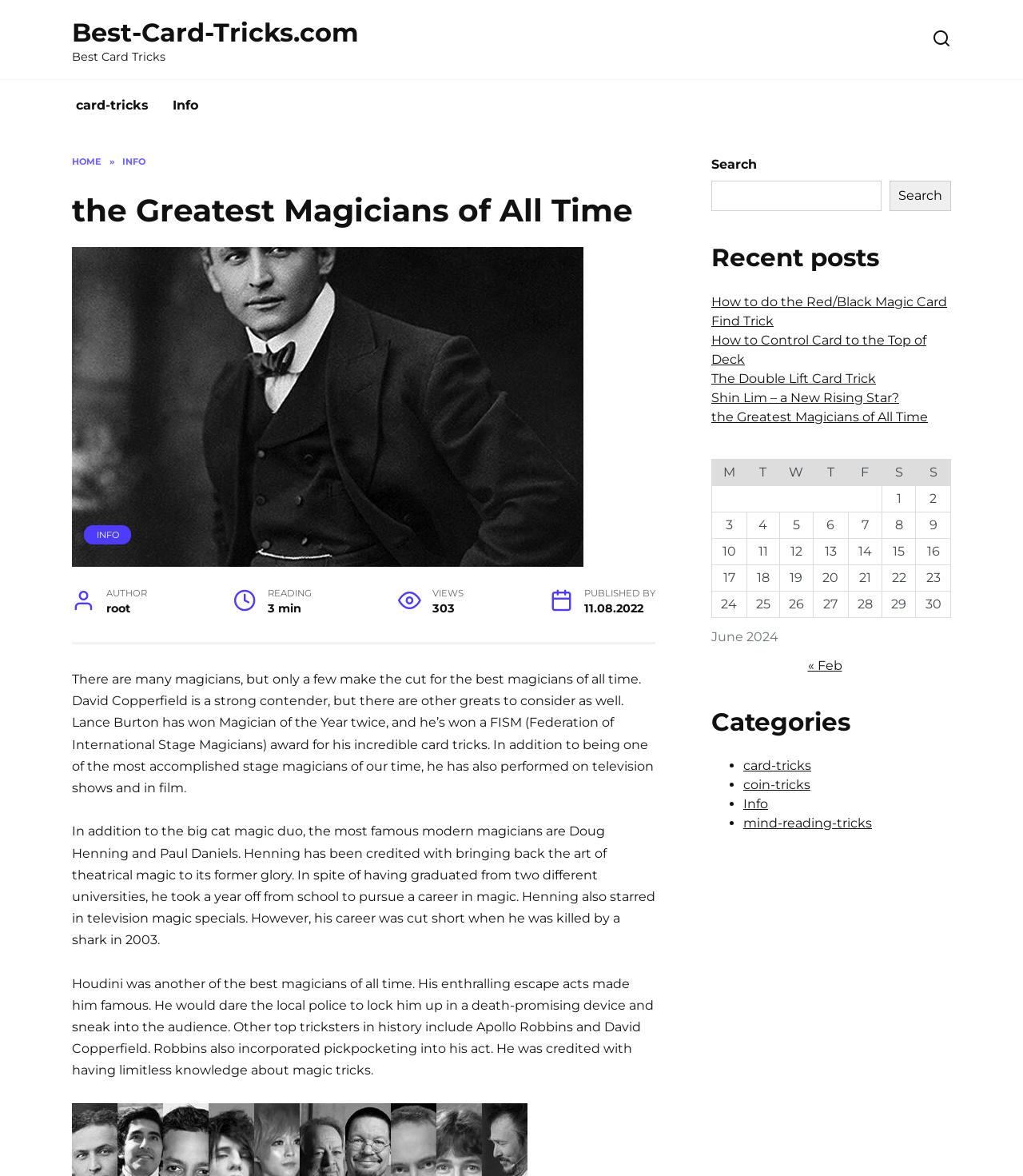Extract the heading text from the webpage.

the Greatest Magicians of All Time